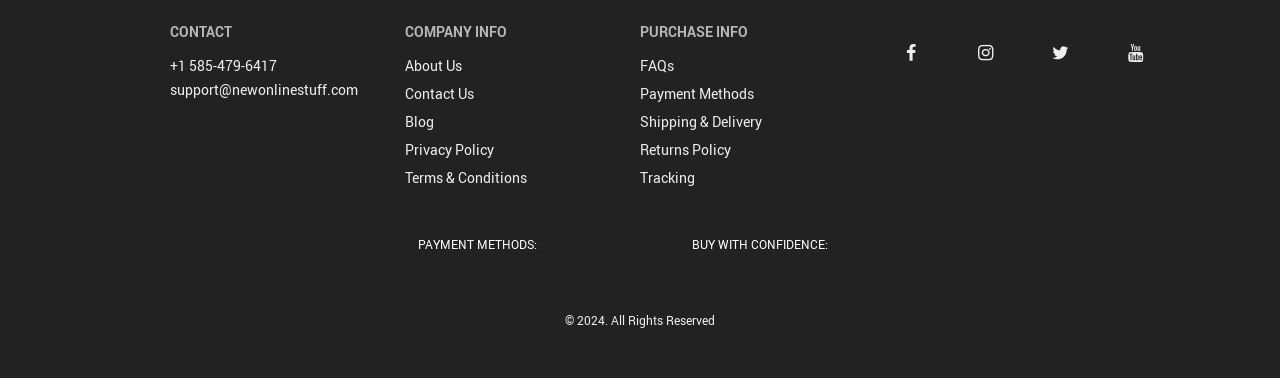Please indicate the bounding box coordinates of the element's region to be clicked to achieve the instruction: "visit about us page". Provide the coordinates as four float numbers between 0 and 1, i.e., [left, top, right, bottom].

[0.316, 0.149, 0.361, 0.202]